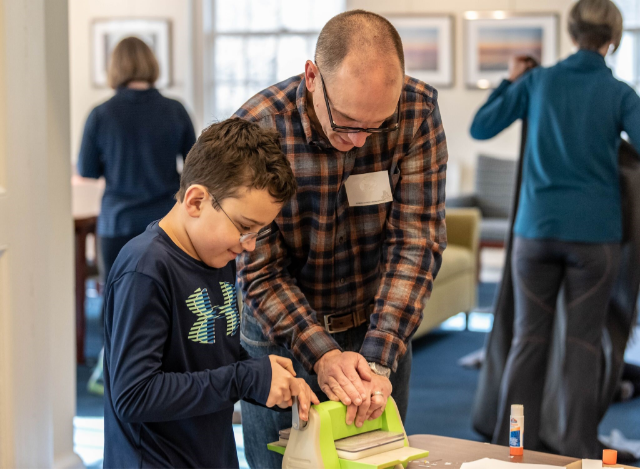What is the atmosphere in the background?
Based on the image, provide your answer in one word or phrase.

warm and inclusive